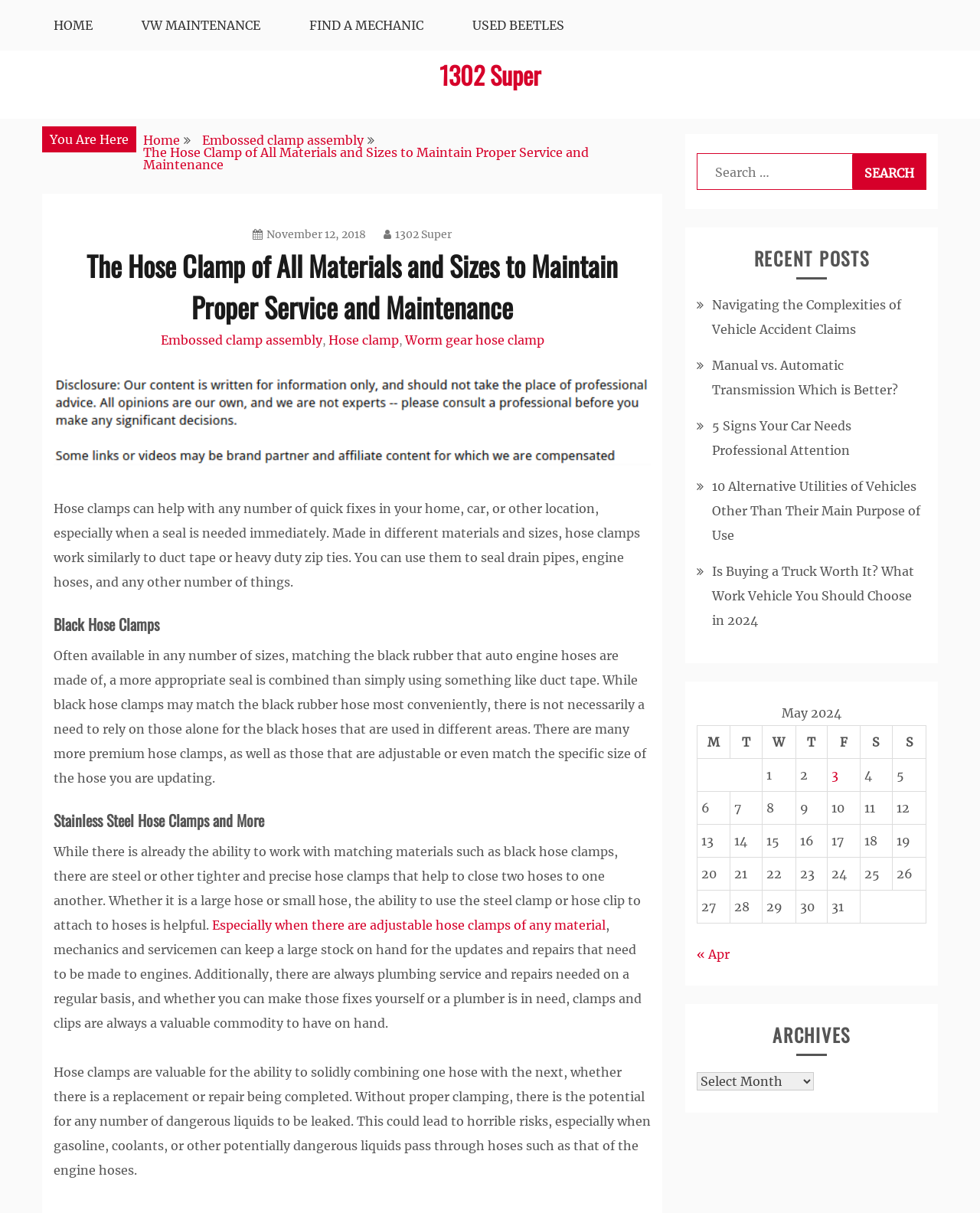Find the coordinates for the bounding box of the element with this description: "parent_node: Search for: value="Search"".

[0.87, 0.126, 0.945, 0.157]